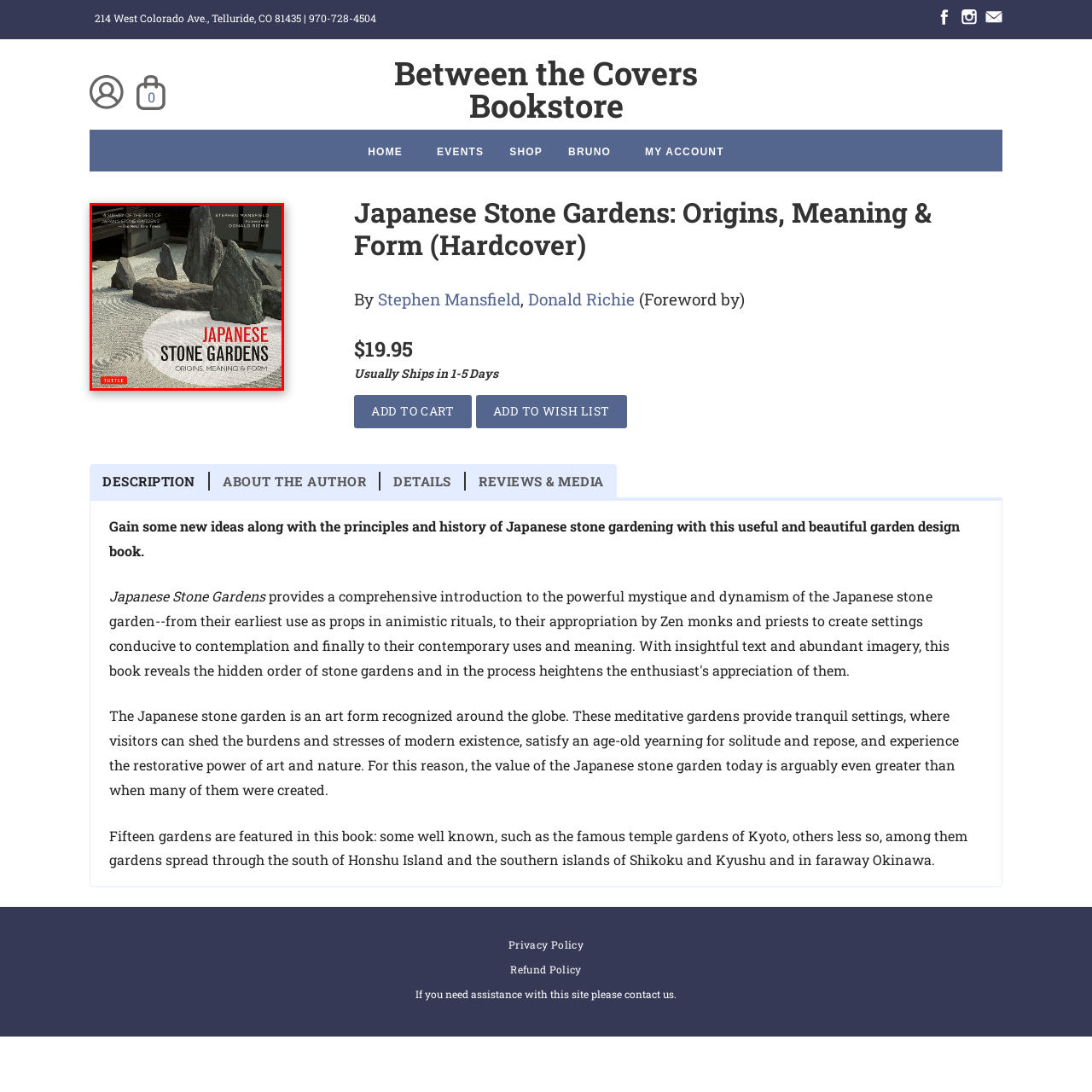Refer to the image encased in the red bounding box and answer the subsequent question with a single word or phrase:
What is the main theme of the book?

Japanese stone gardens